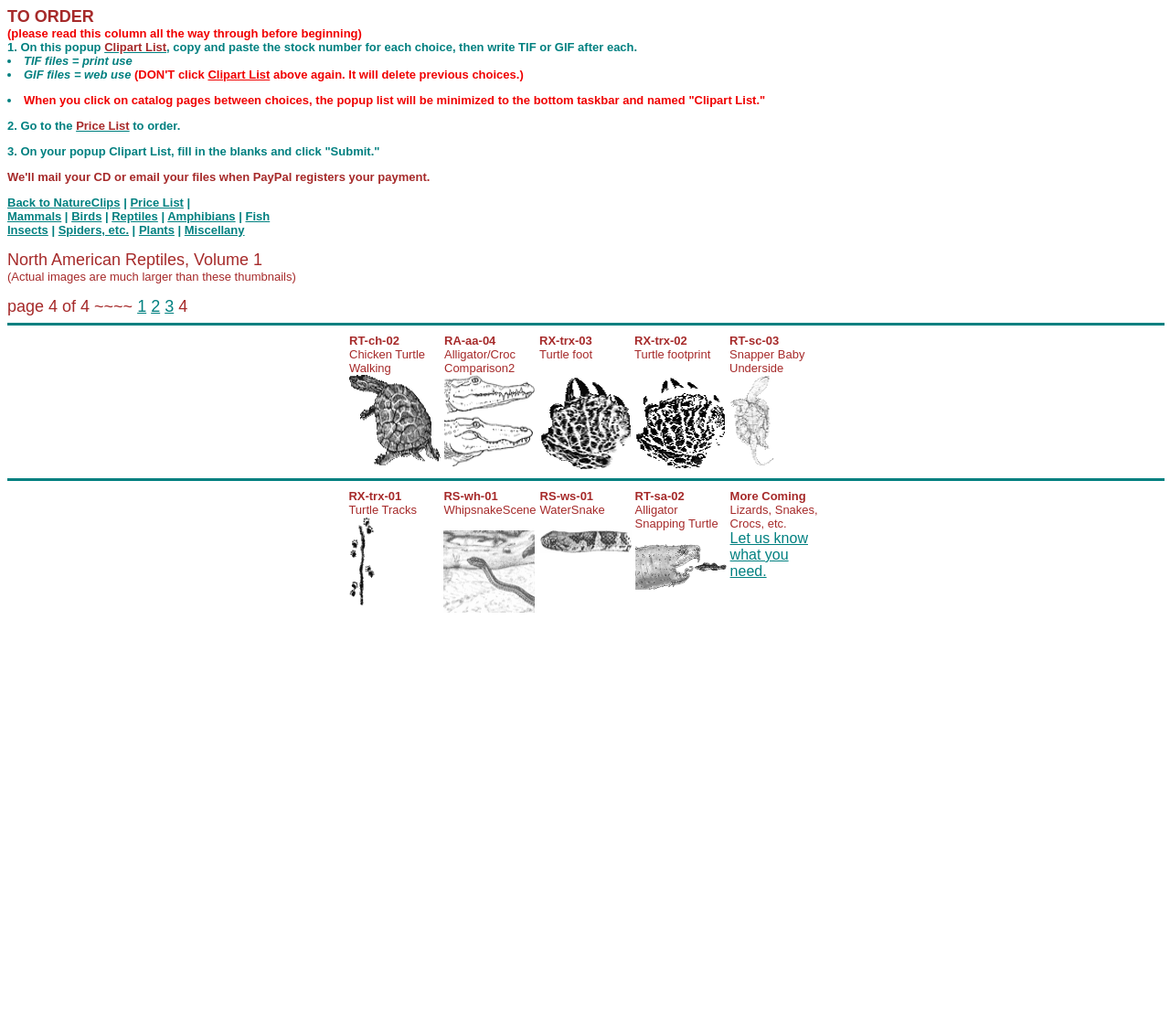Kindly determine the bounding box coordinates for the clickable area to achieve the given instruction: "Click on 'Clipart List'".

[0.089, 0.039, 0.142, 0.052]